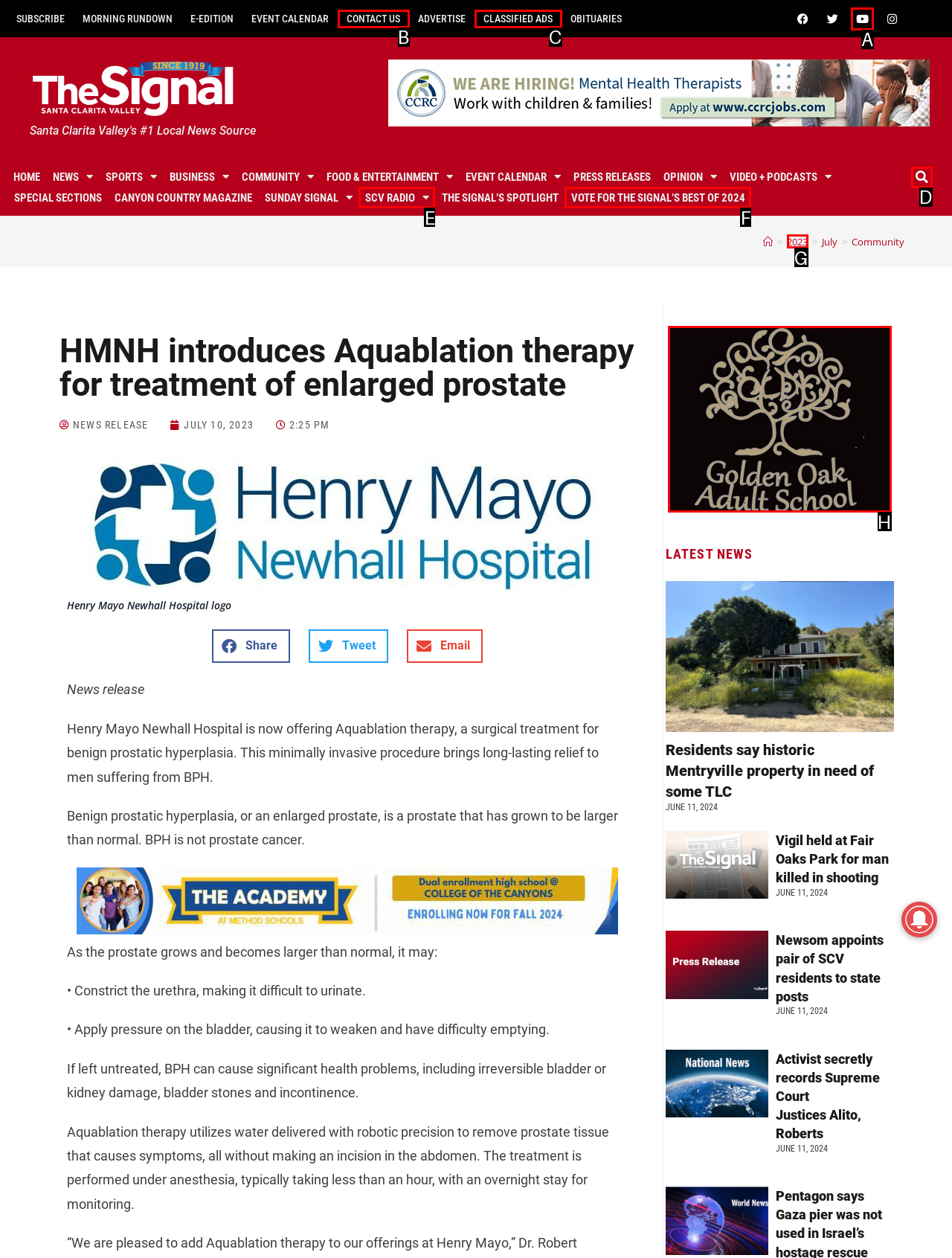Examine the description: Classified Ads and indicate the best matching option by providing its letter directly from the choices.

C